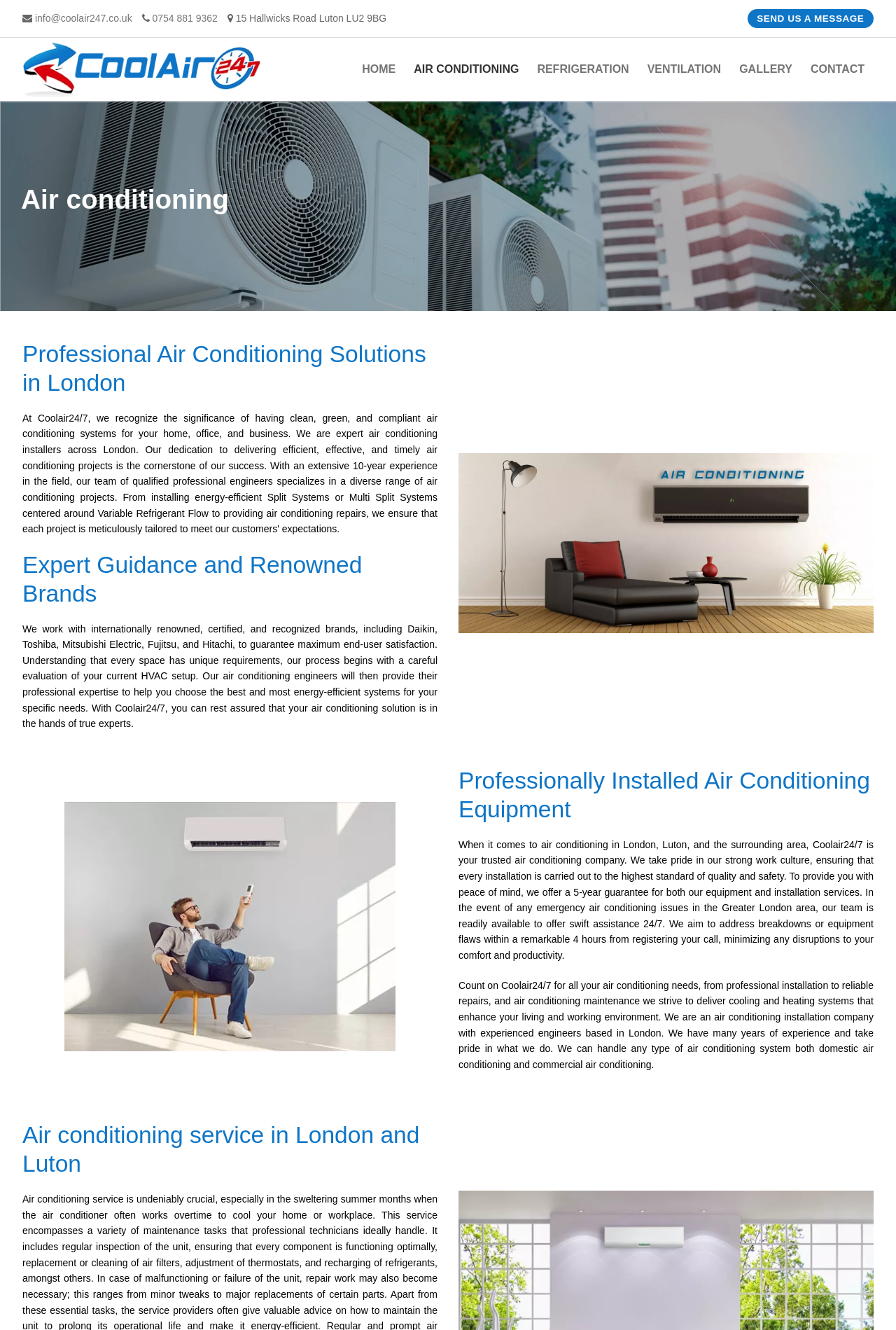Identify and provide the bounding box coordinates of the UI element described: "SEND US A MESSAGE". The coordinates should be formatted as [left, top, right, bottom], with each number being a float between 0 and 1.

[0.834, 0.007, 0.975, 0.021]